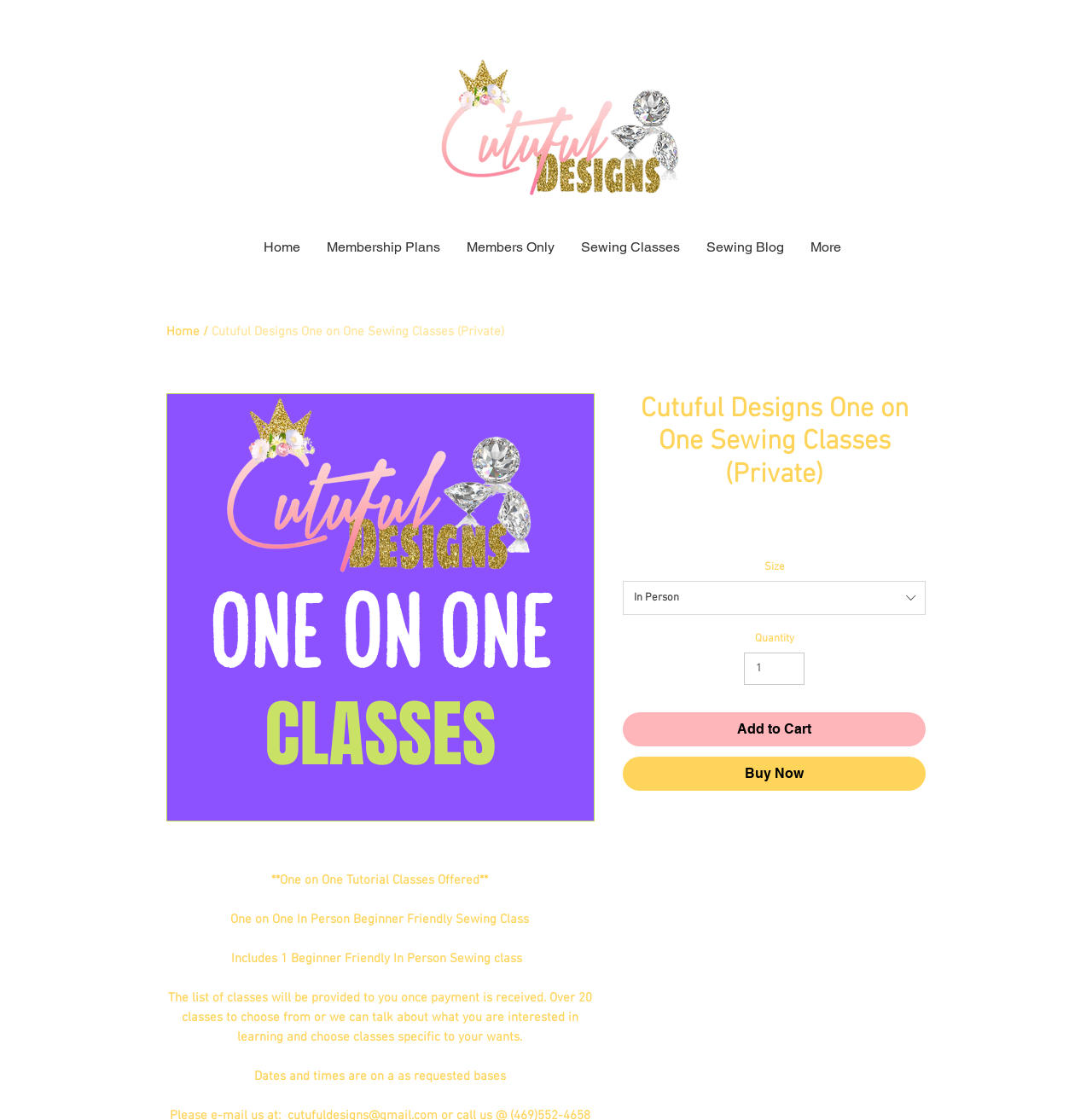Identify and extract the heading text of the webpage.

Cutuful Designs One on One Sewing Classes (Private)